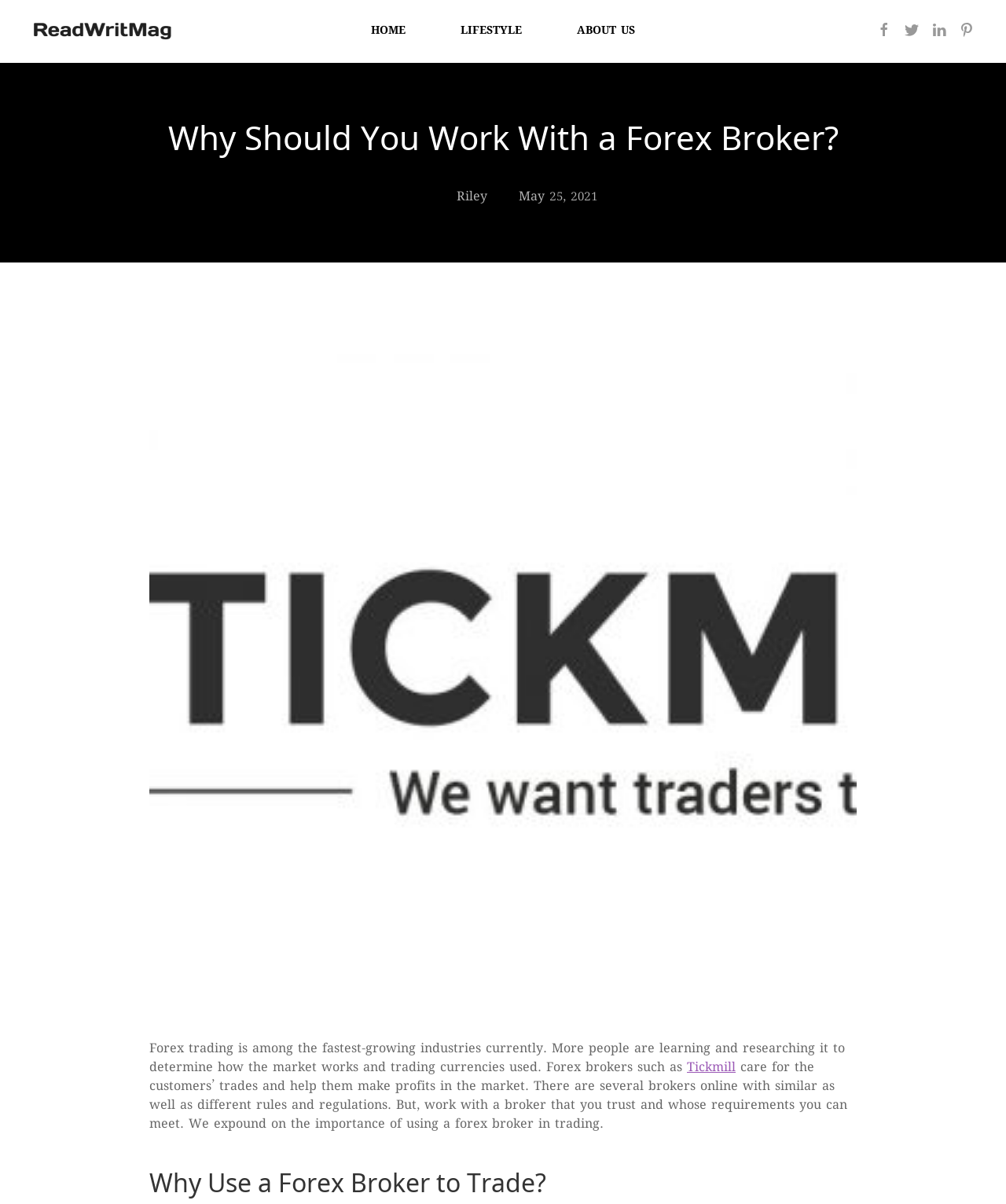What is the date of the article?
Carefully analyze the image and provide a thorough answer to the question.

I found the date of the article by looking at the text below the main heading, where it says 'May 25, 2021'.